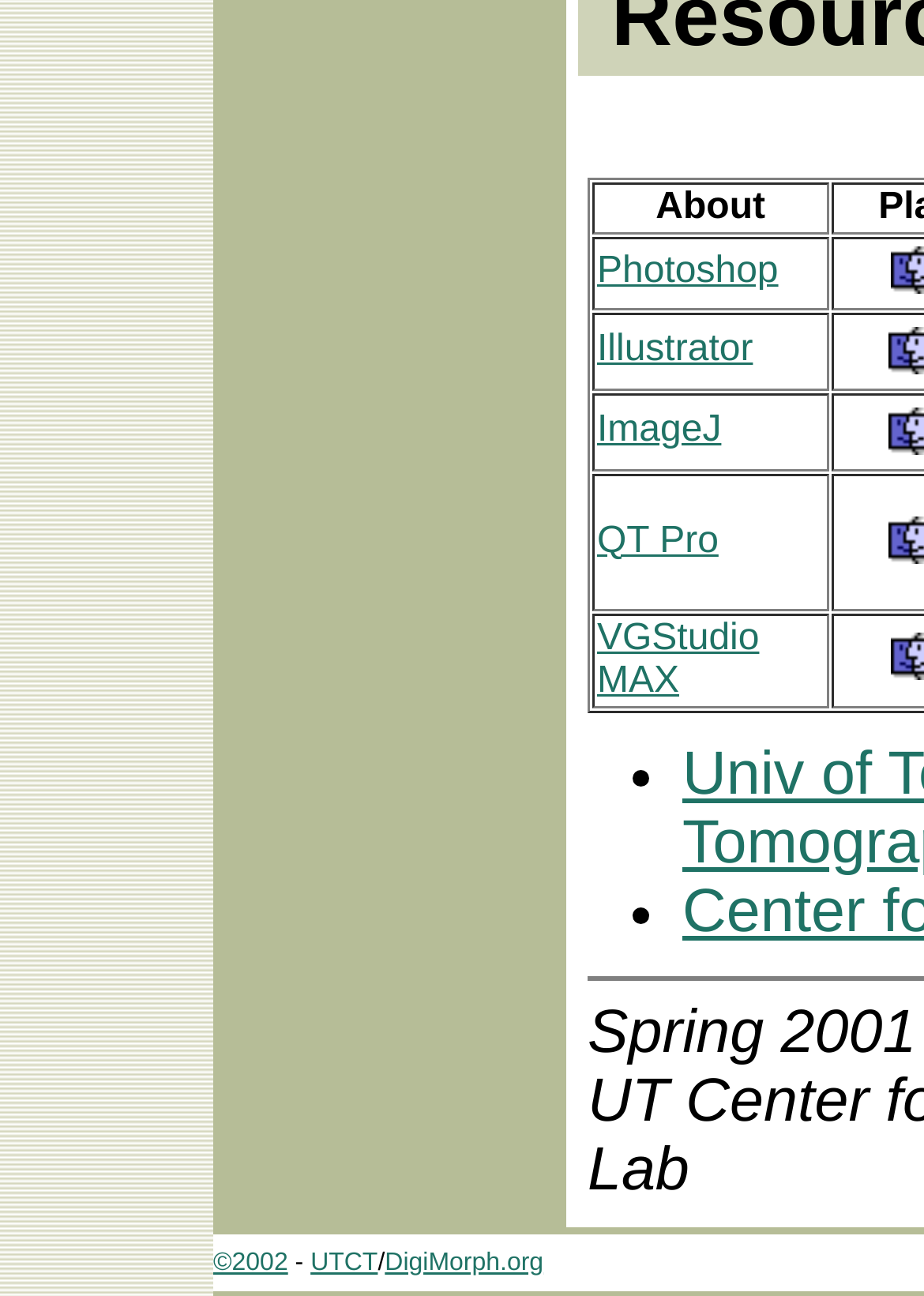Select the bounding box coordinates of the element I need to click to carry out the following instruction: "access QT Pro".

[0.646, 0.401, 0.778, 0.432]